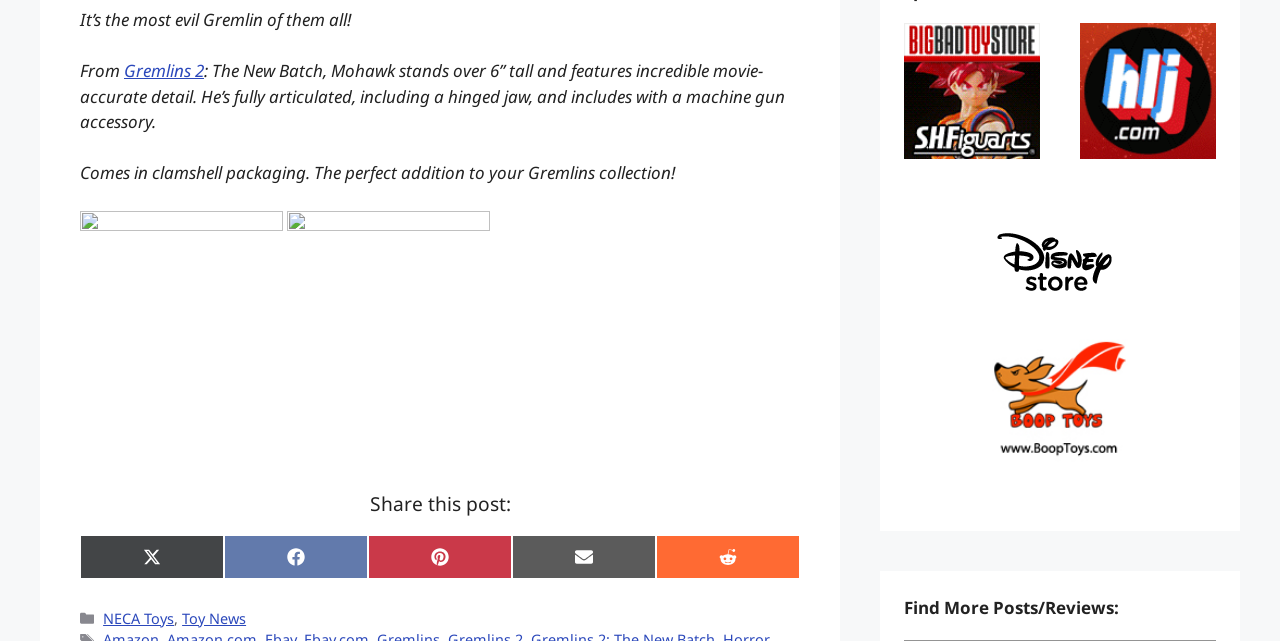Identify the bounding box coordinates of the region I need to click to complete this instruction: "Click on the link to Gremlins 2".

[0.097, 0.092, 0.159, 0.128]